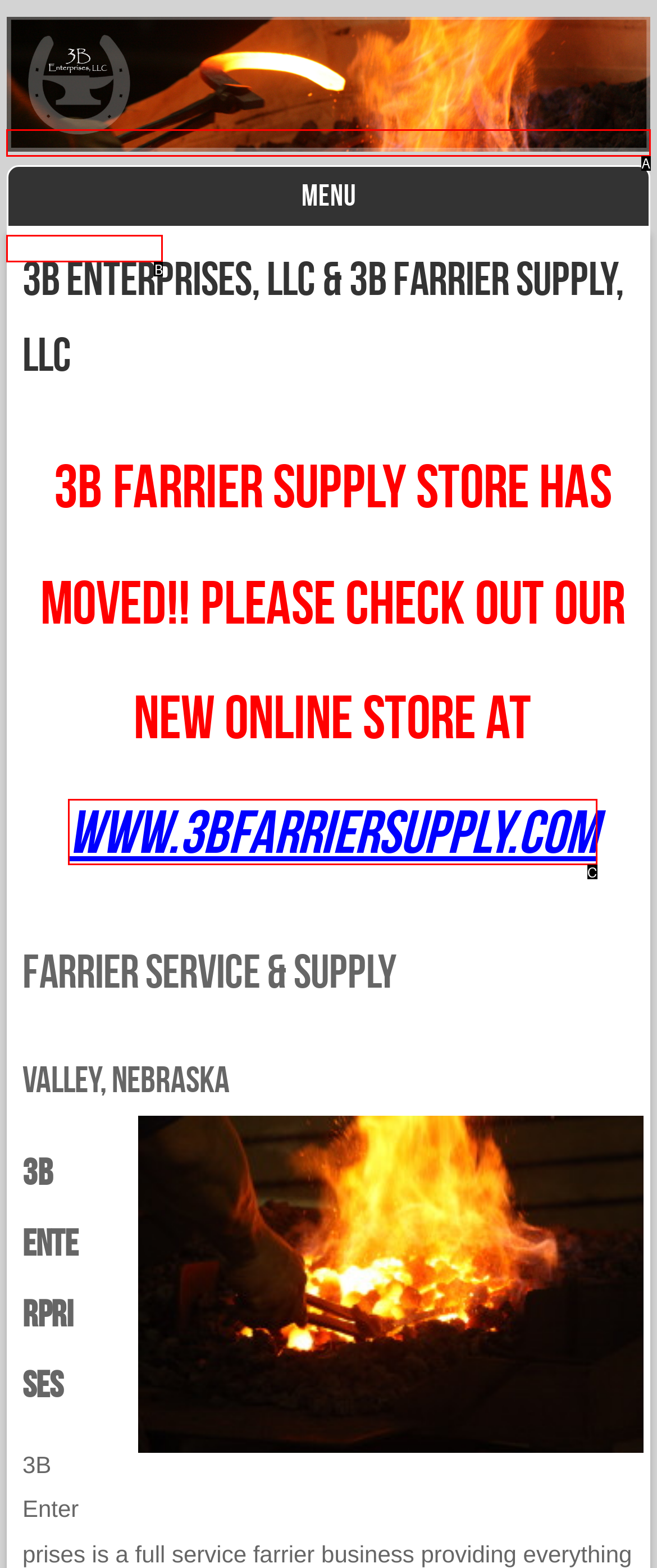Based on the element description: www.3bfarriersupply.com, choose the HTML element that matches best. Provide the letter of your selected option.

C